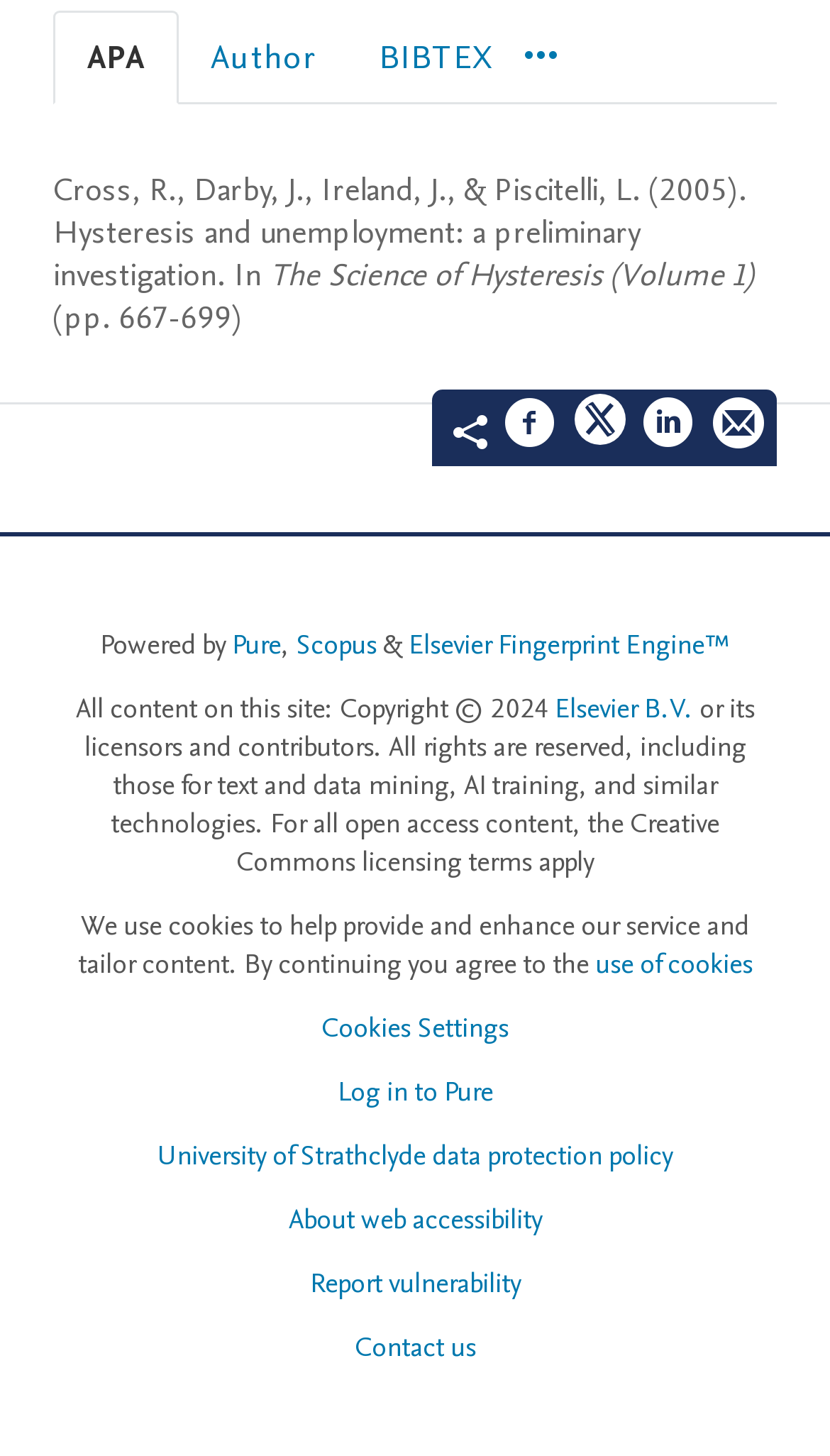Specify the bounding box coordinates for the region that must be clicked to perform the given instruction: "Select the Author citation style".

[0.215, 0.009, 0.418, 0.07]